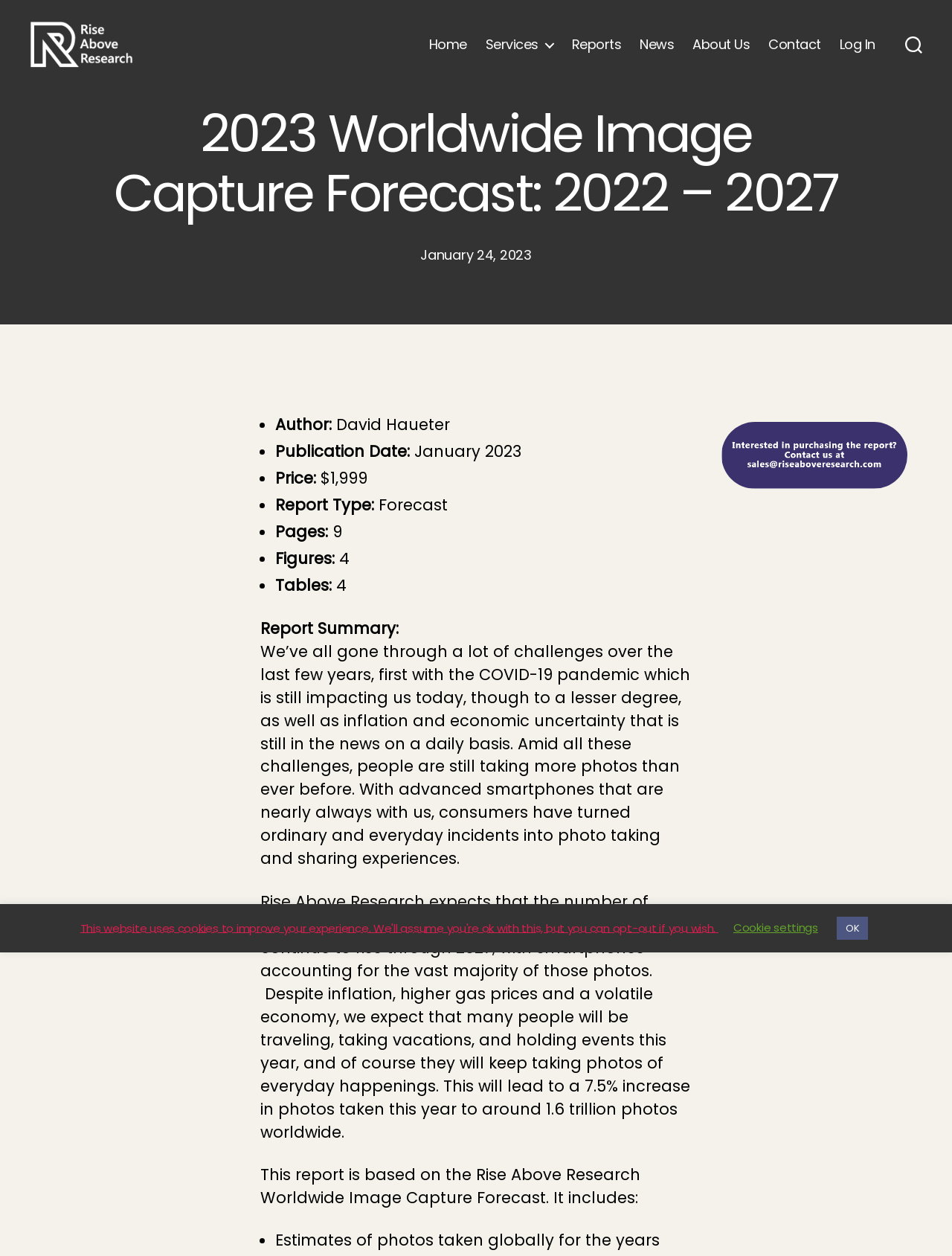Please look at the image and answer the question with a detailed explanation: What is the author of this report?

The author of this report can be found in the section below the heading '2023 Worldwide Image Capture Forecast: 2022 – 2027'. It is listed as 'Author:' followed by the name 'David Haueter'.